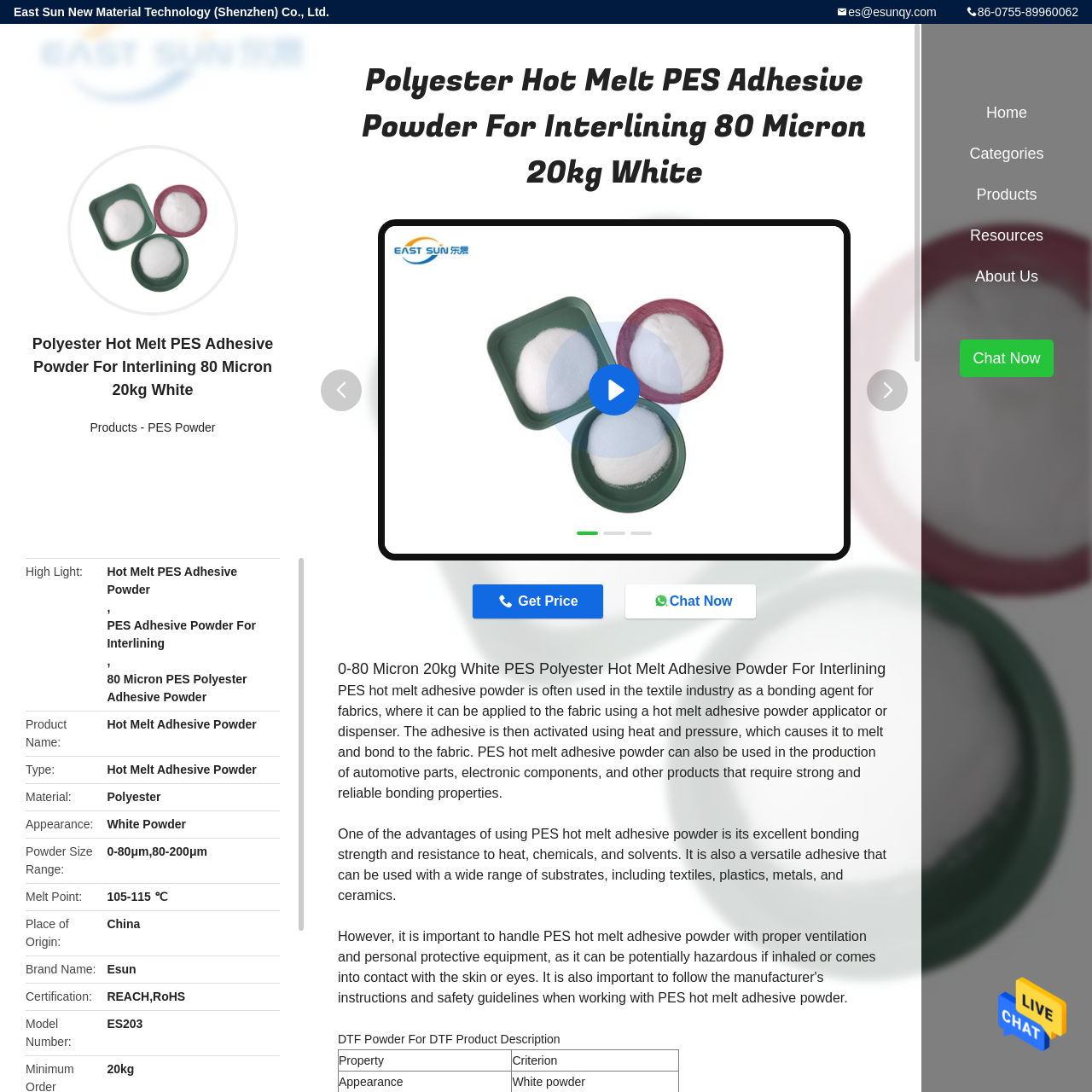Look closely at the section within the red border and give a one-word or brief phrase response to this question: 
What is the particle size of the powder?

80 microns